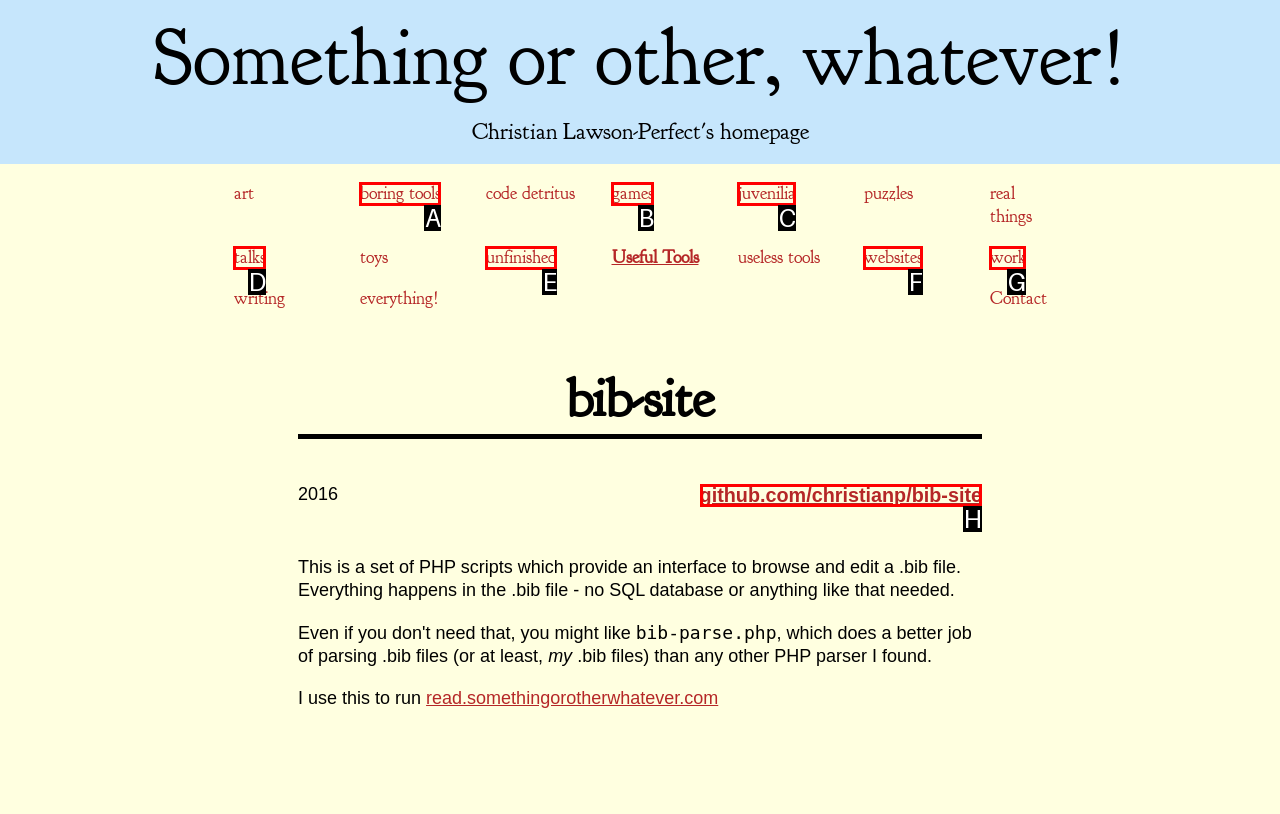Determine the appropriate lettered choice for the task: visit github repository. Reply with the correct letter.

H